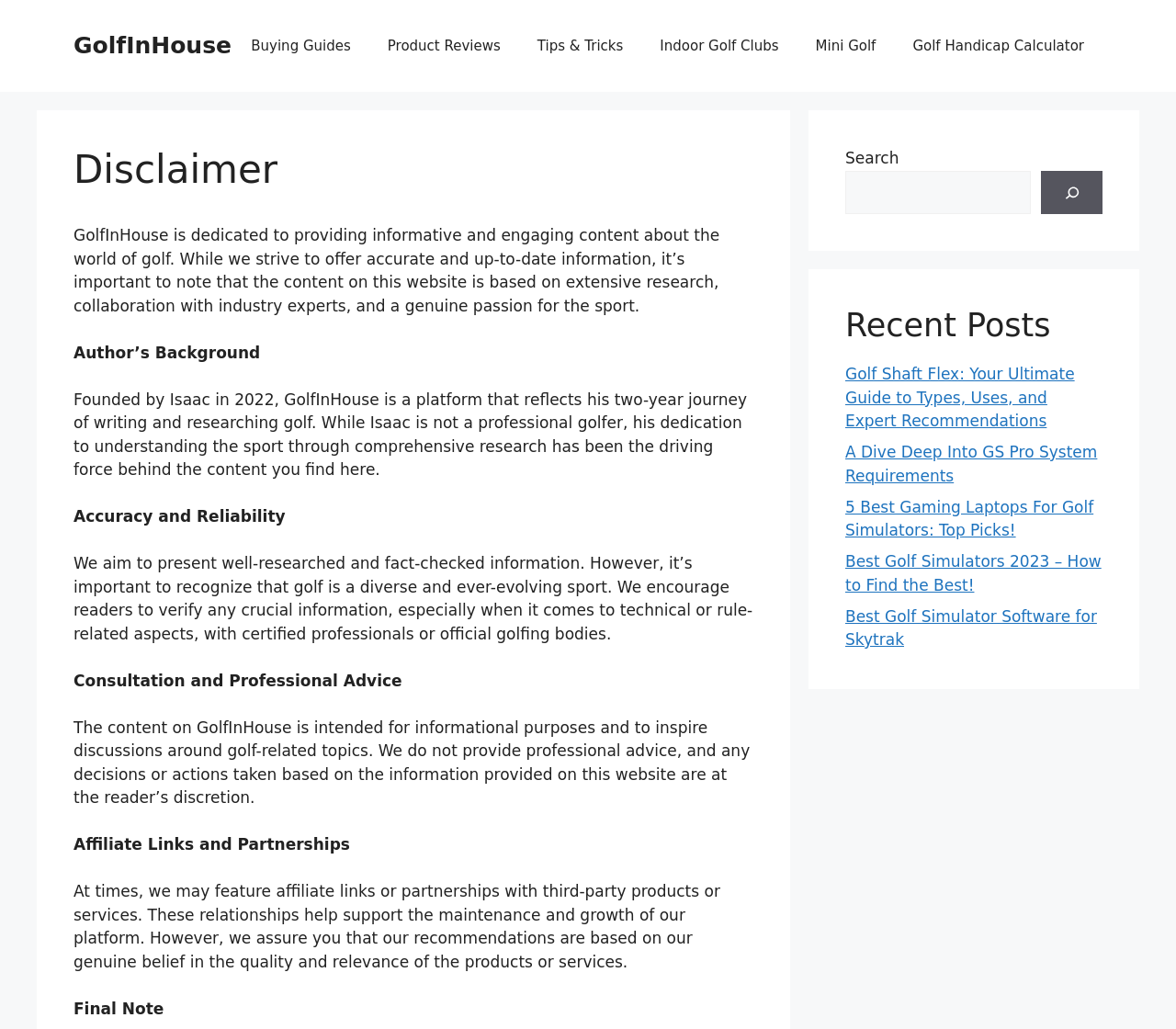What is the name of the website?
Carefully analyze the image and provide a thorough answer to the question.

The name of the website can be found in the banner element at the top of the page, which contains the link 'GolfInHouse'.